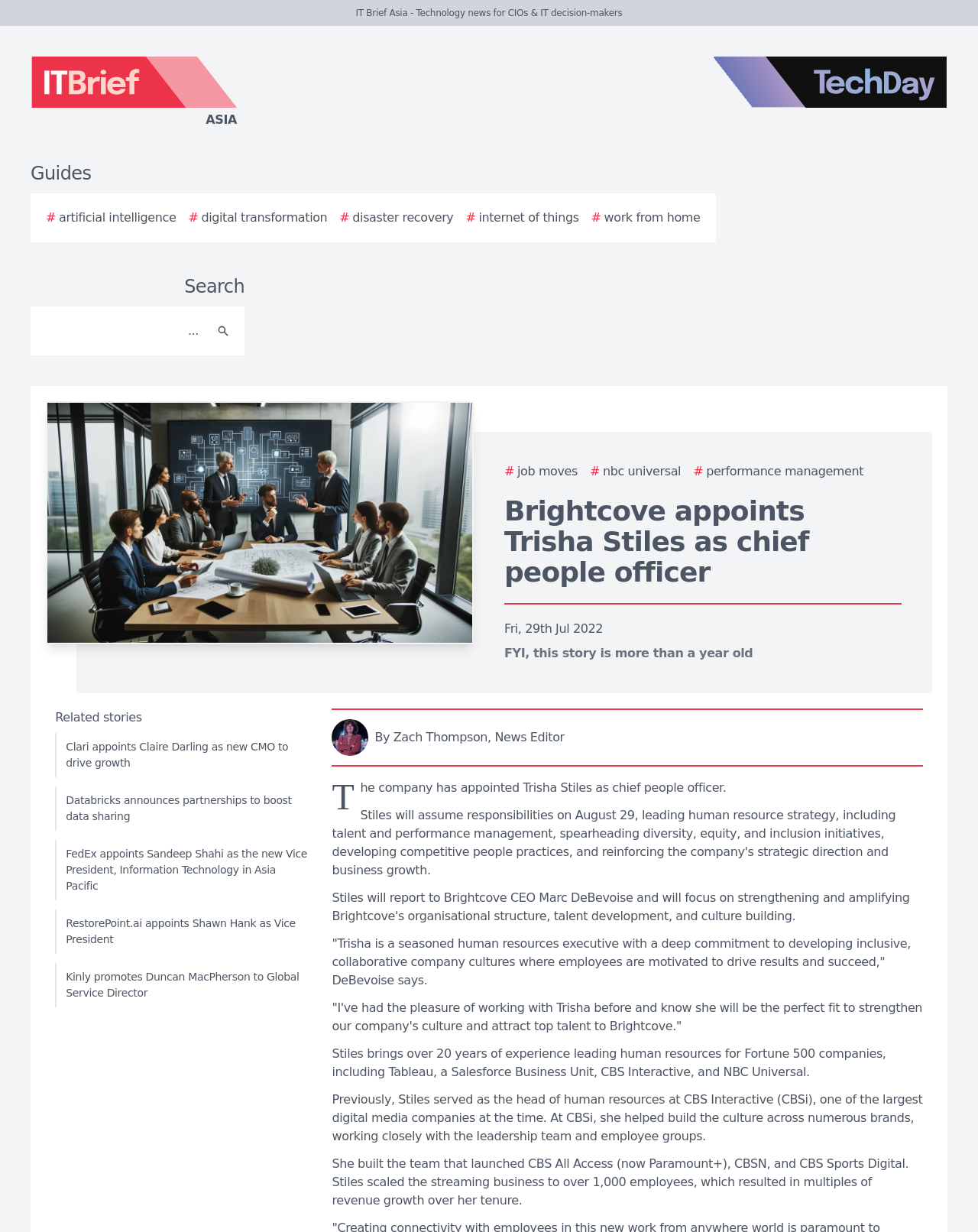Find the bounding box coordinates for the HTML element described as: "# disaster recovery". The coordinates should consist of four float values between 0 and 1, i.e., [left, top, right, bottom].

[0.347, 0.169, 0.464, 0.184]